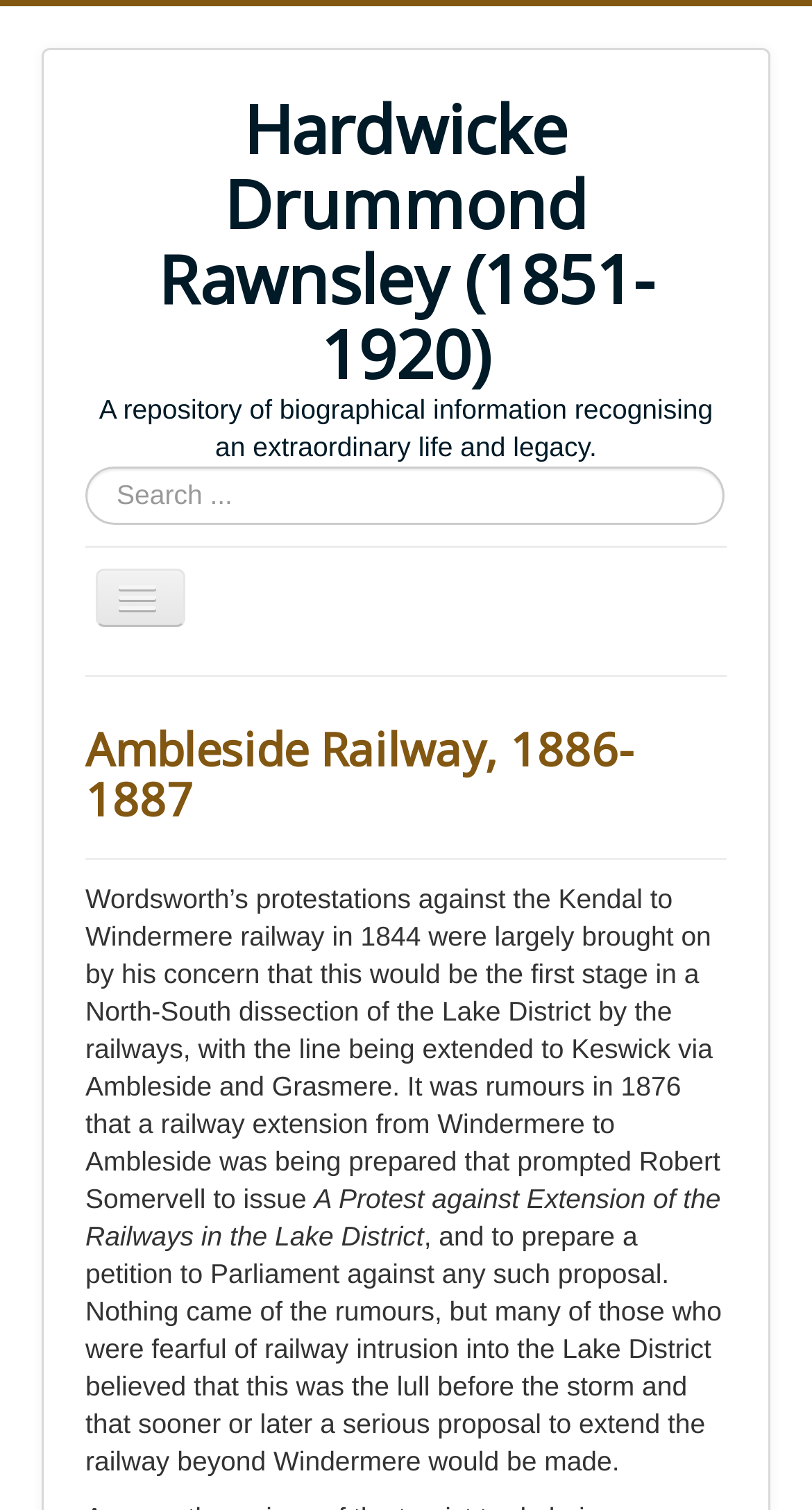Locate the bounding box coordinates of the item that should be clicked to fulfill the instruction: "Explore the poetry section".

[0.105, 0.677, 0.895, 0.721]